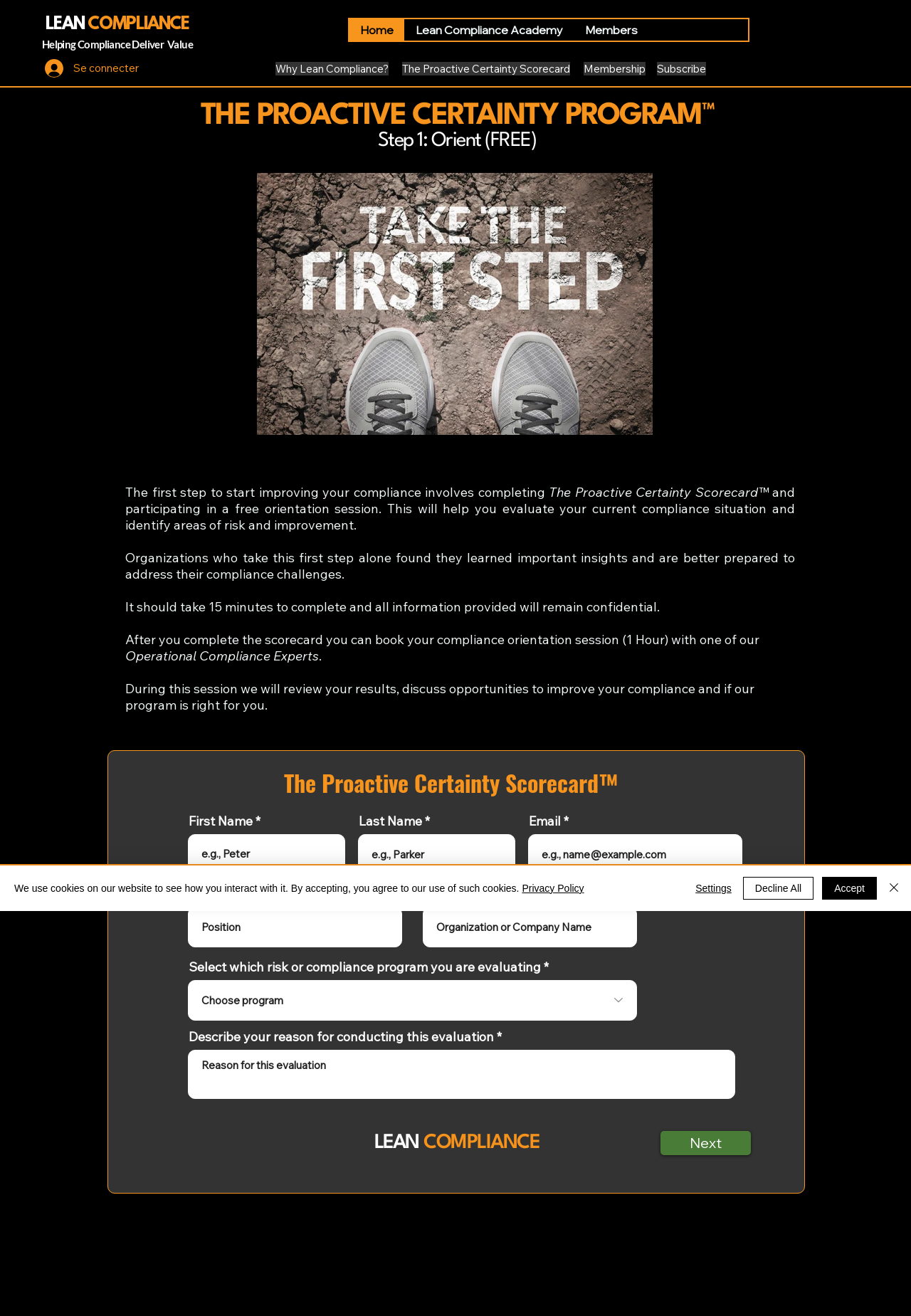Locate the bounding box coordinates of the region to be clicked to comply with the following instruction: "Click on the 'ADD TO CART' button". The coordinates must be four float numbers between 0 and 1, in the form [left, top, right, bottom].

None